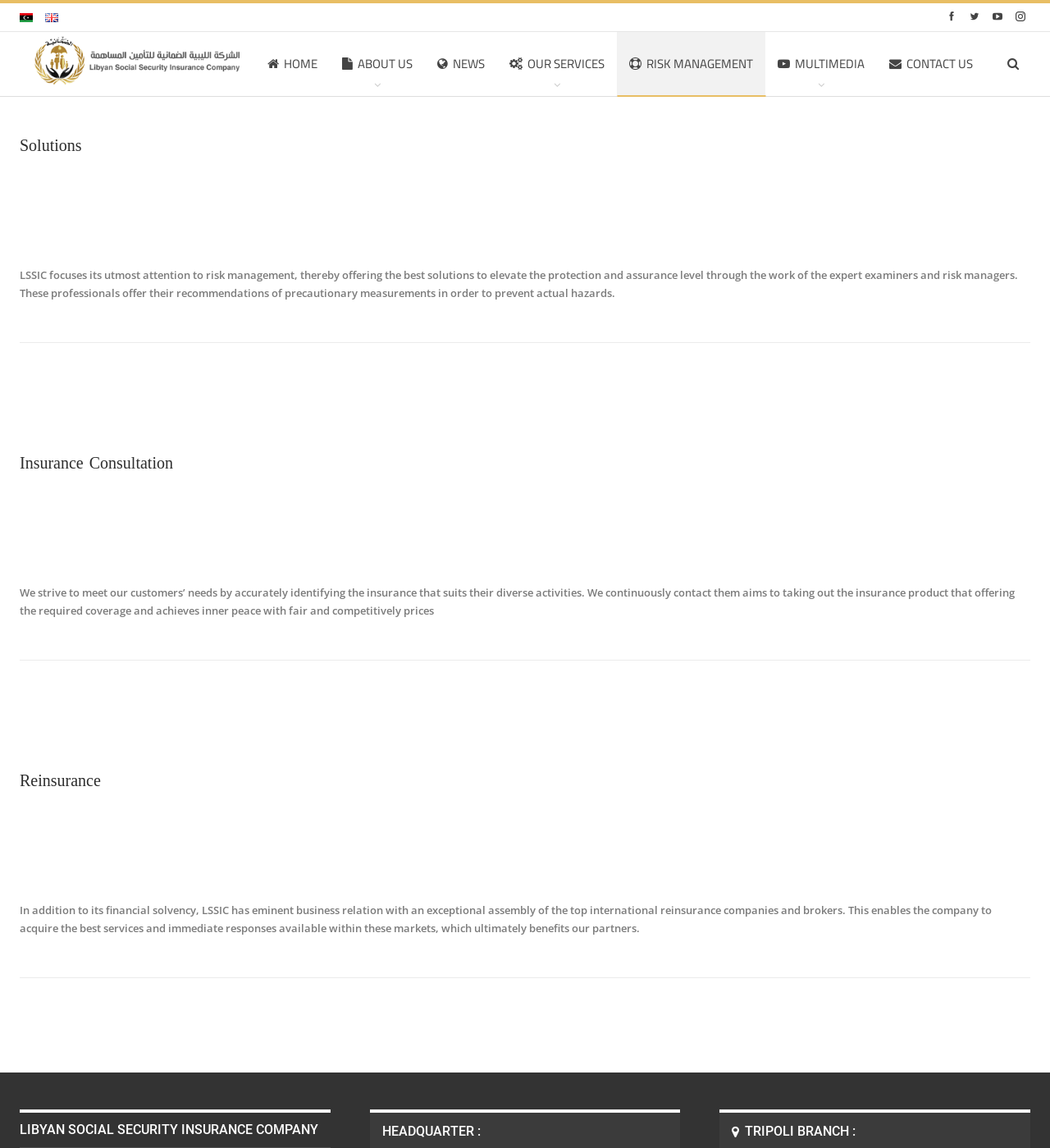Answer this question using a single word or a brief phrase:
What is the company name?

Libyan Social Security Insurance Company